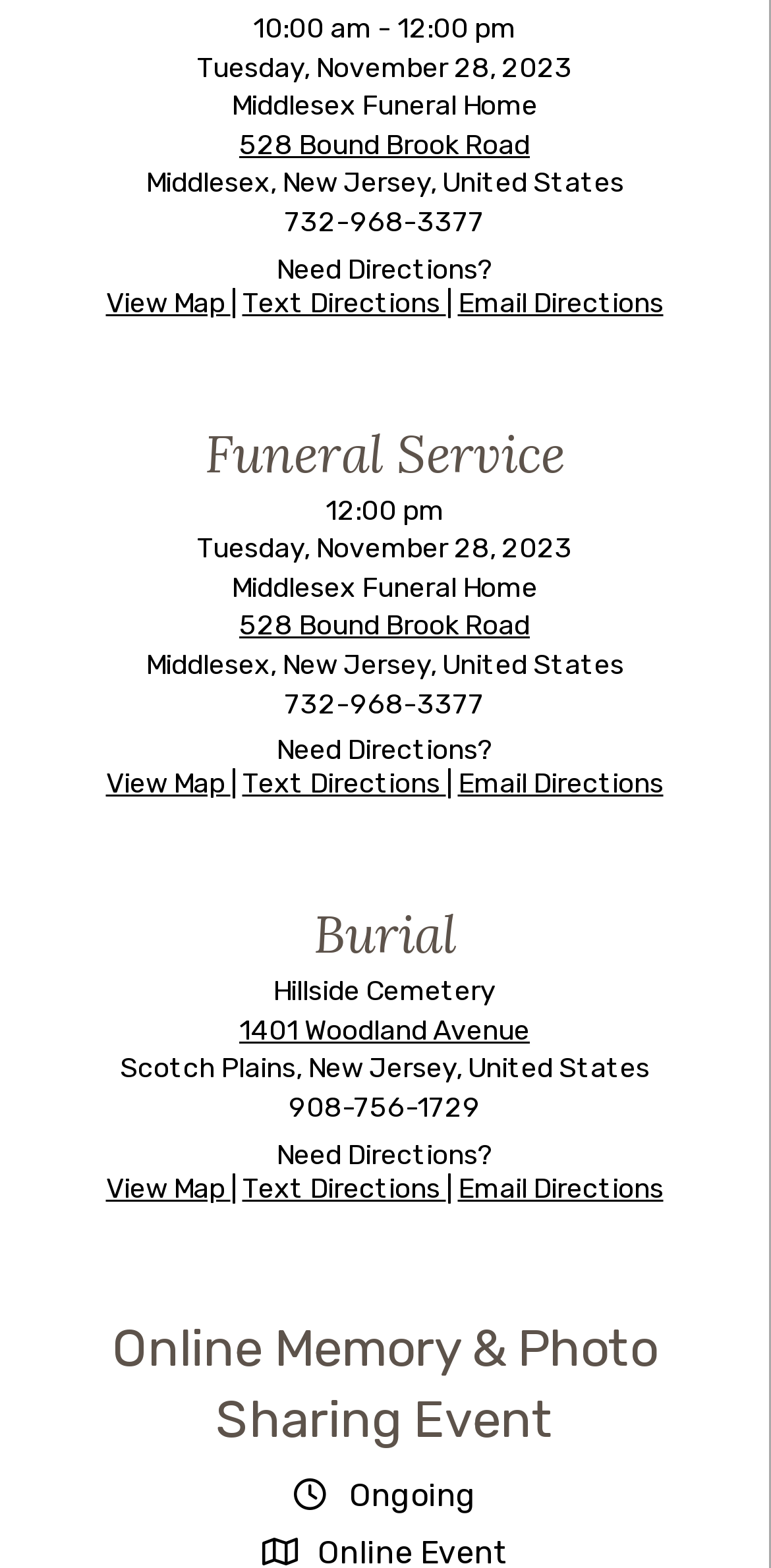Please indicate the bounding box coordinates for the clickable area to complete the following task: "View Map". The coordinates should be specified as four float numbers between 0 and 1, i.e., [left, top, right, bottom].

[0.137, 0.489, 0.299, 0.511]